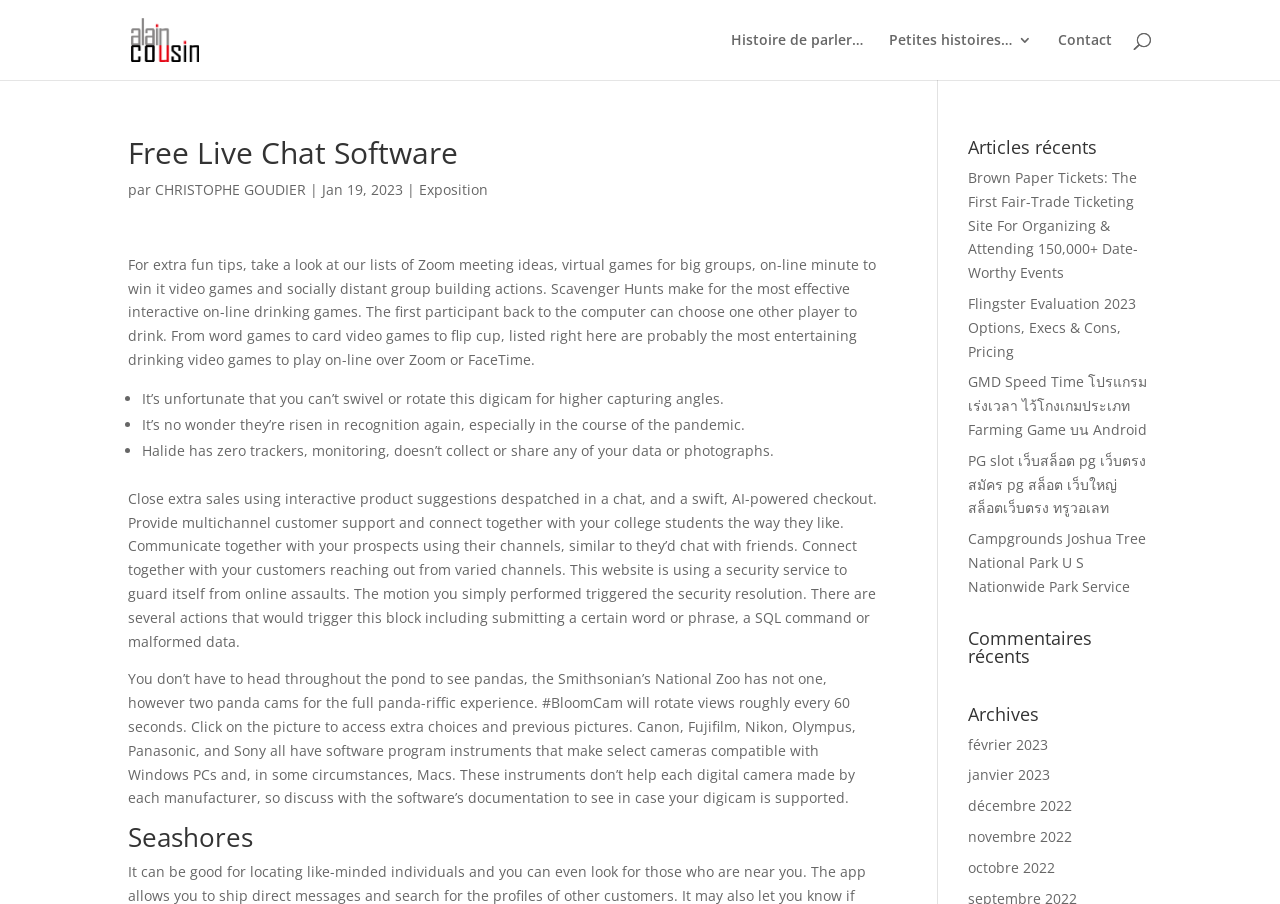Identify the bounding box of the UI component described as: "Contact".

[0.827, 0.037, 0.869, 0.088]